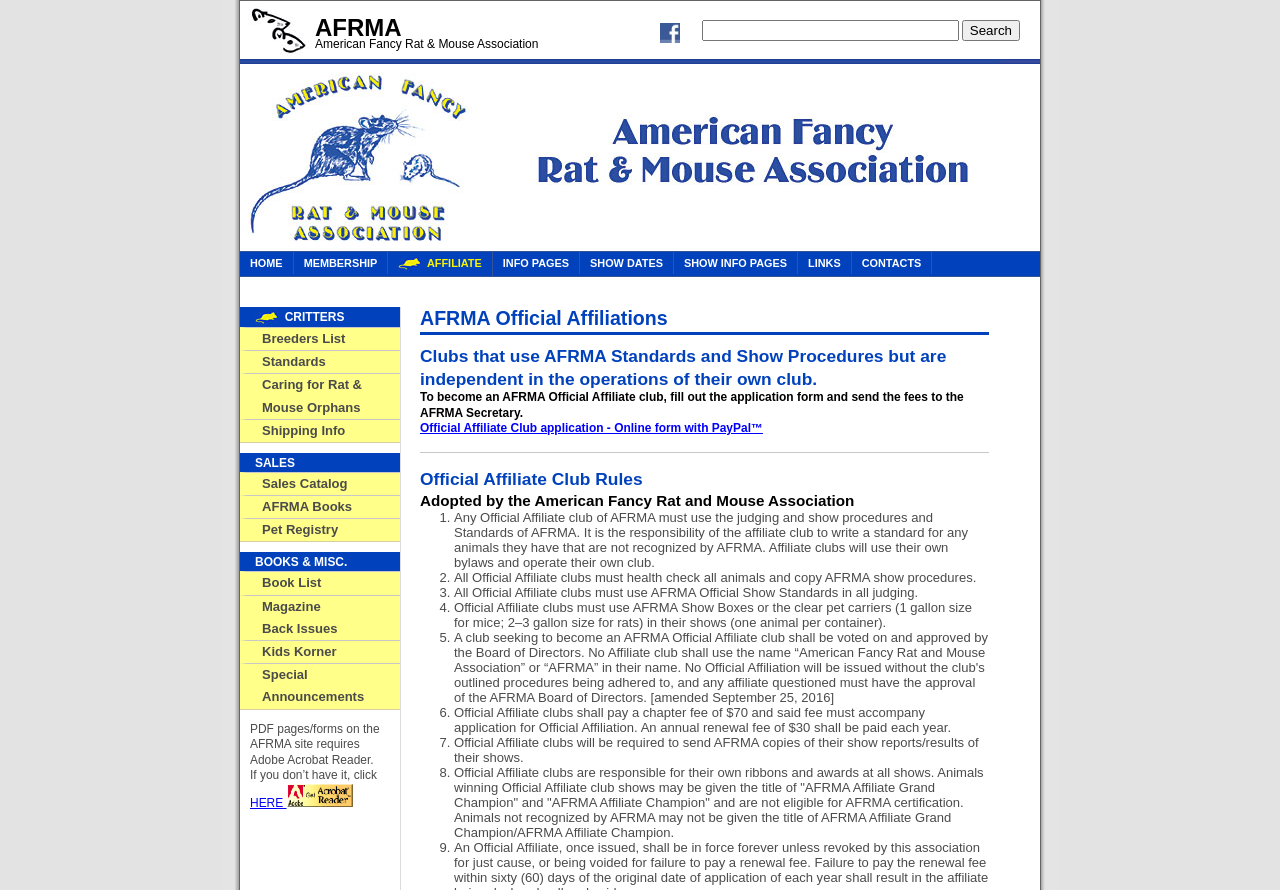What is required for animals in Official Affiliate club shows?
Based on the visual content, answer with a single word or a brief phrase.

Health check